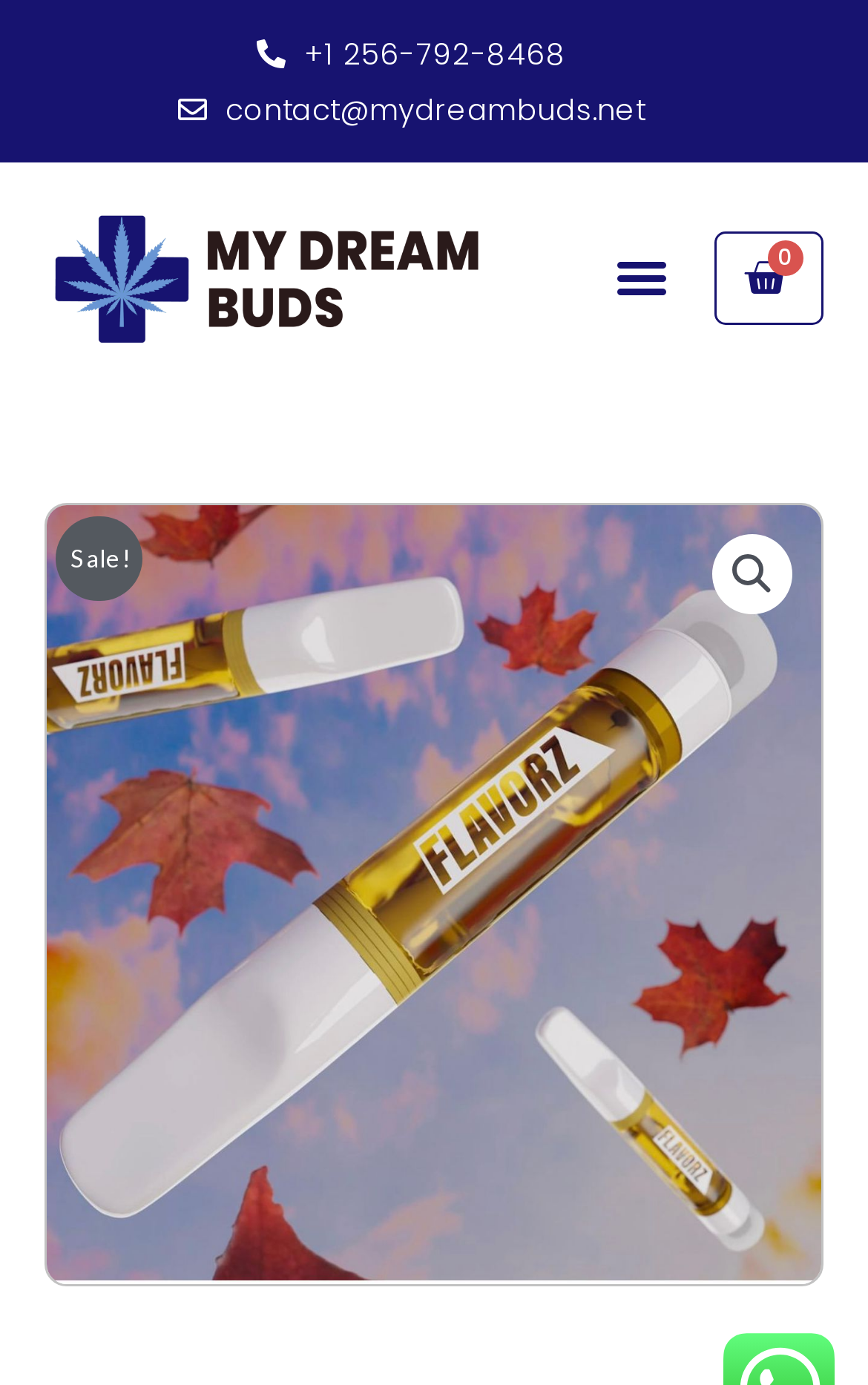Explain the webpage's layout and main content in detail.

The webpage is an e-commerce page for buying Duoz Disposable Vape products. At the top left, there is a phone number link "+1 256-792-8468" and an email link "contact@mydreambuds.net" next to it. Below these links, there is an empty link. 

To the right of these links, there is a "Menu Toggle" button. Further to the right, there is a cart link showing a total of "$0.00" with a cart icon. 

Below the top section, there is a "Sale!" notification. Next to it, there is a search icon link. 

The main content of the page is a link to "Duoz Disposable Vape" which is accompanied by a large image of the product, taking up most of the page's space. The image and the link are positioned at the center of the page, spanning from the top to the bottom.